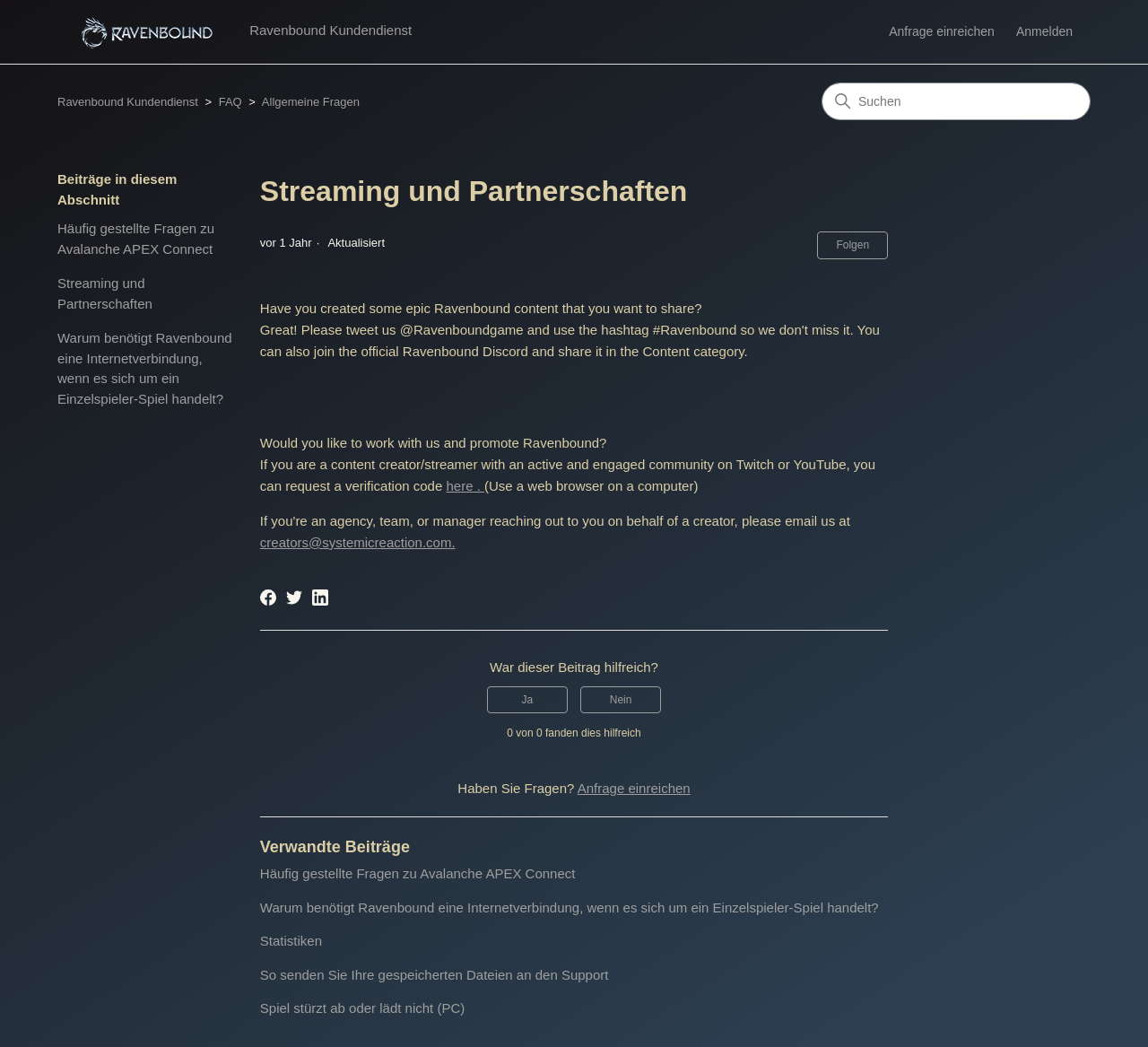What is the purpose of the 'Anfrage einreichen' button?
Please describe in detail the information shown in the image to answer the question.

I inferred the purpose of the button by looking at its text content 'Anfrage einreichen' and its position on the webpage, which suggests that it is a call-to-action button for submitting a request or inquiry.